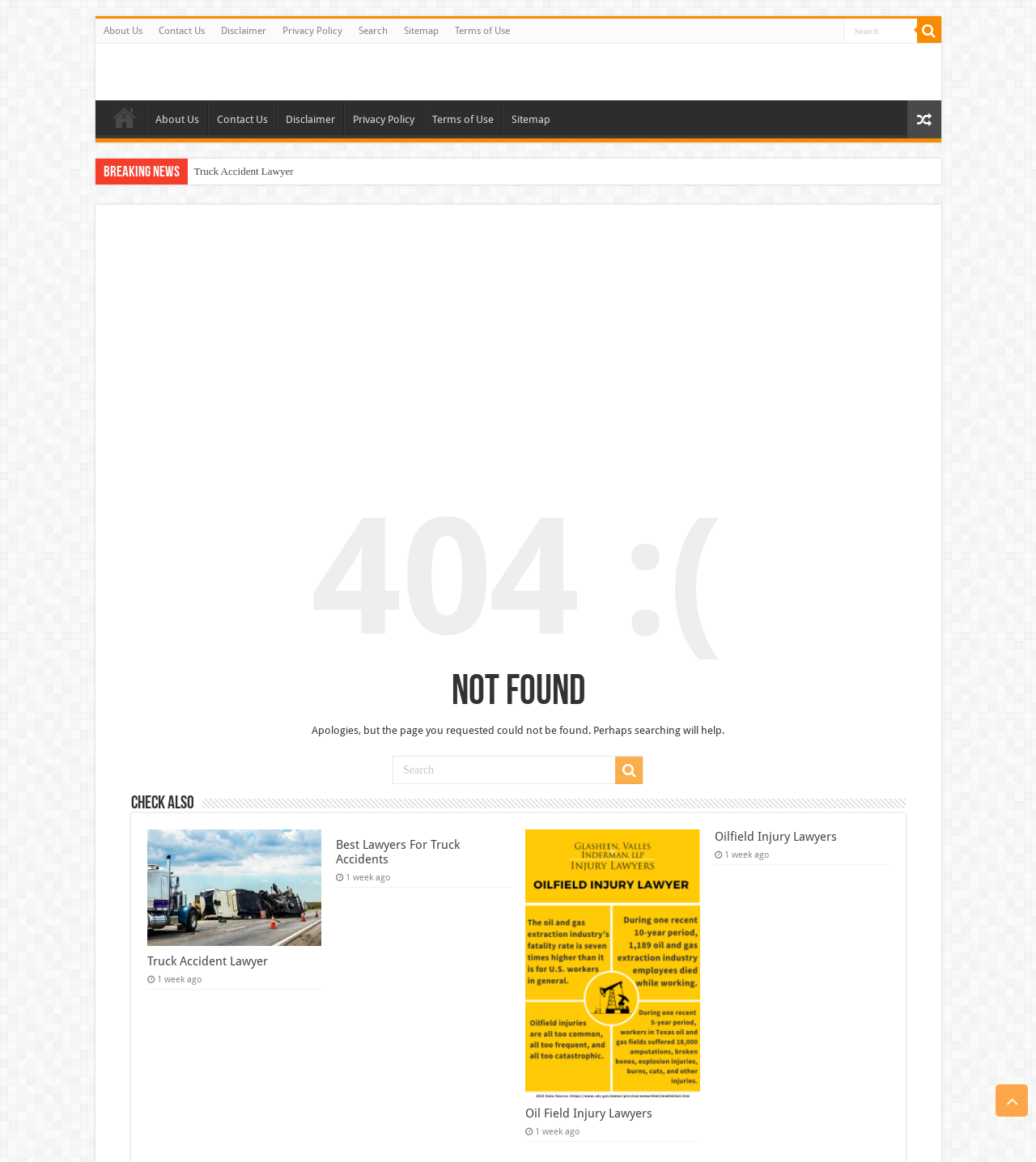What is the purpose of the textbox?
Using the information from the image, give a concise answer in one word or a short phrase.

Search